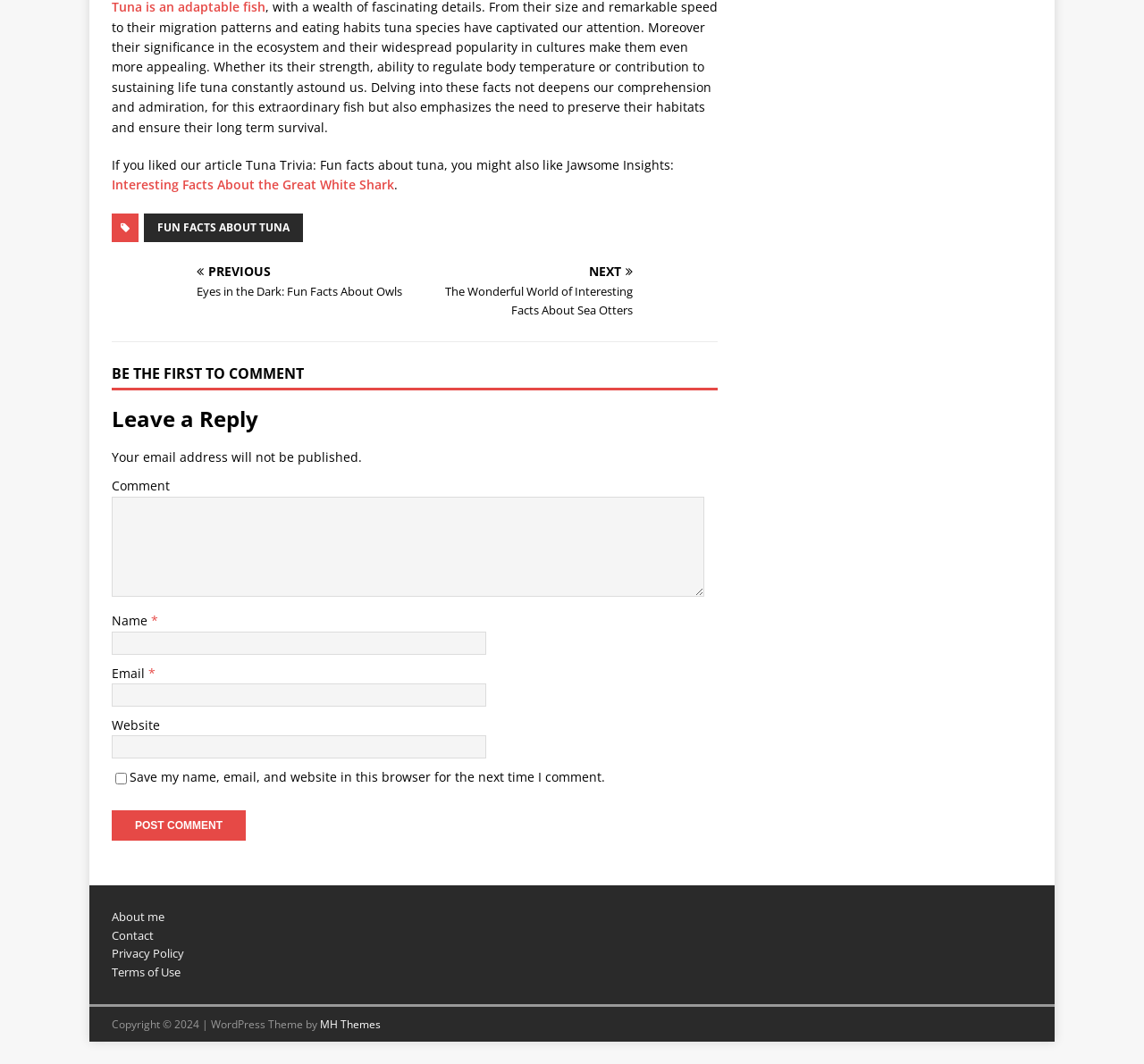How many textboxes are there in the comment section?
From the image, provide a succinct answer in one word or a short phrase.

4